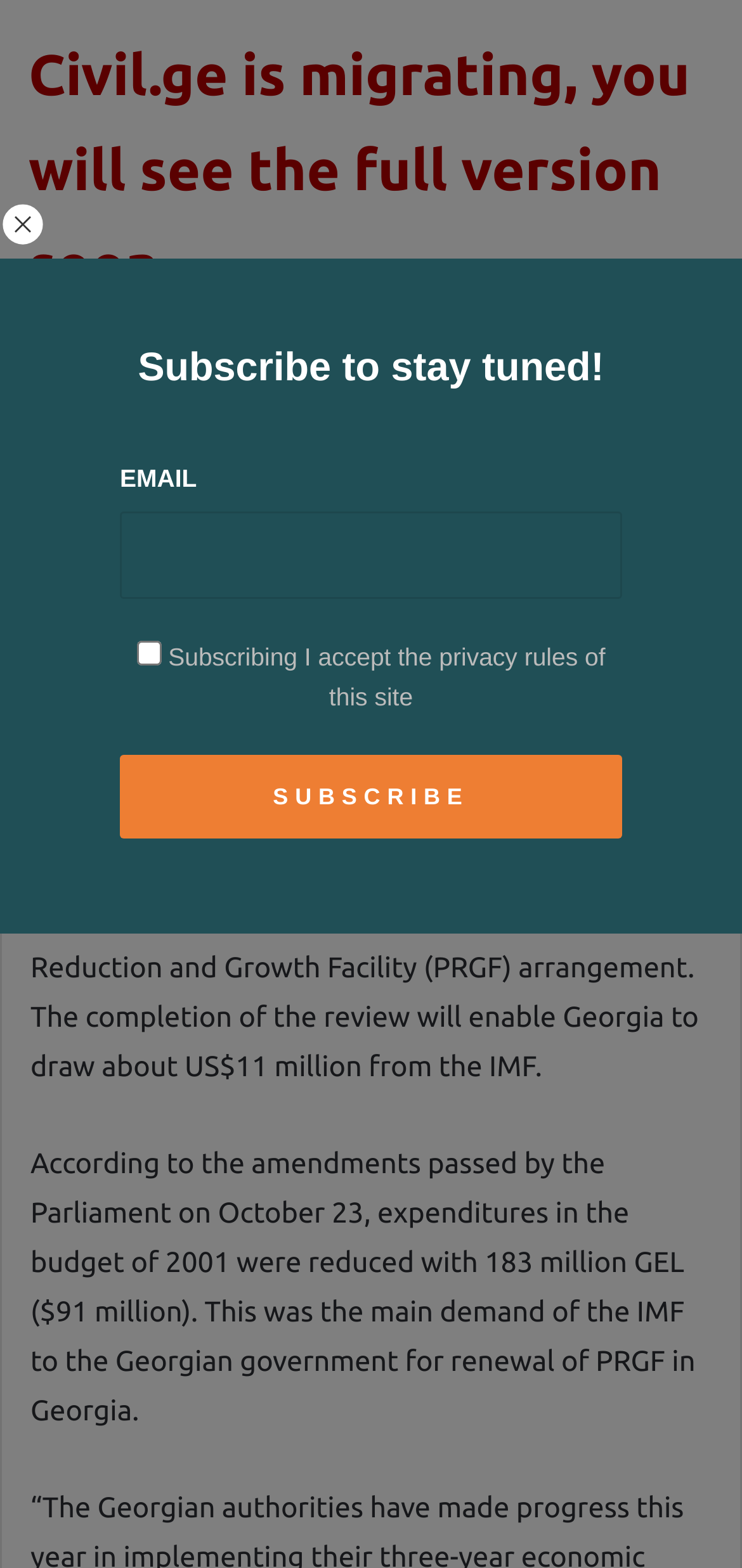Identify the bounding box for the UI element described as: "parent_node: EMAIL name="ne"". The coordinates should be four float numbers between 0 and 1, i.e., [left, top, right, bottom].

[0.162, 0.326, 0.838, 0.382]